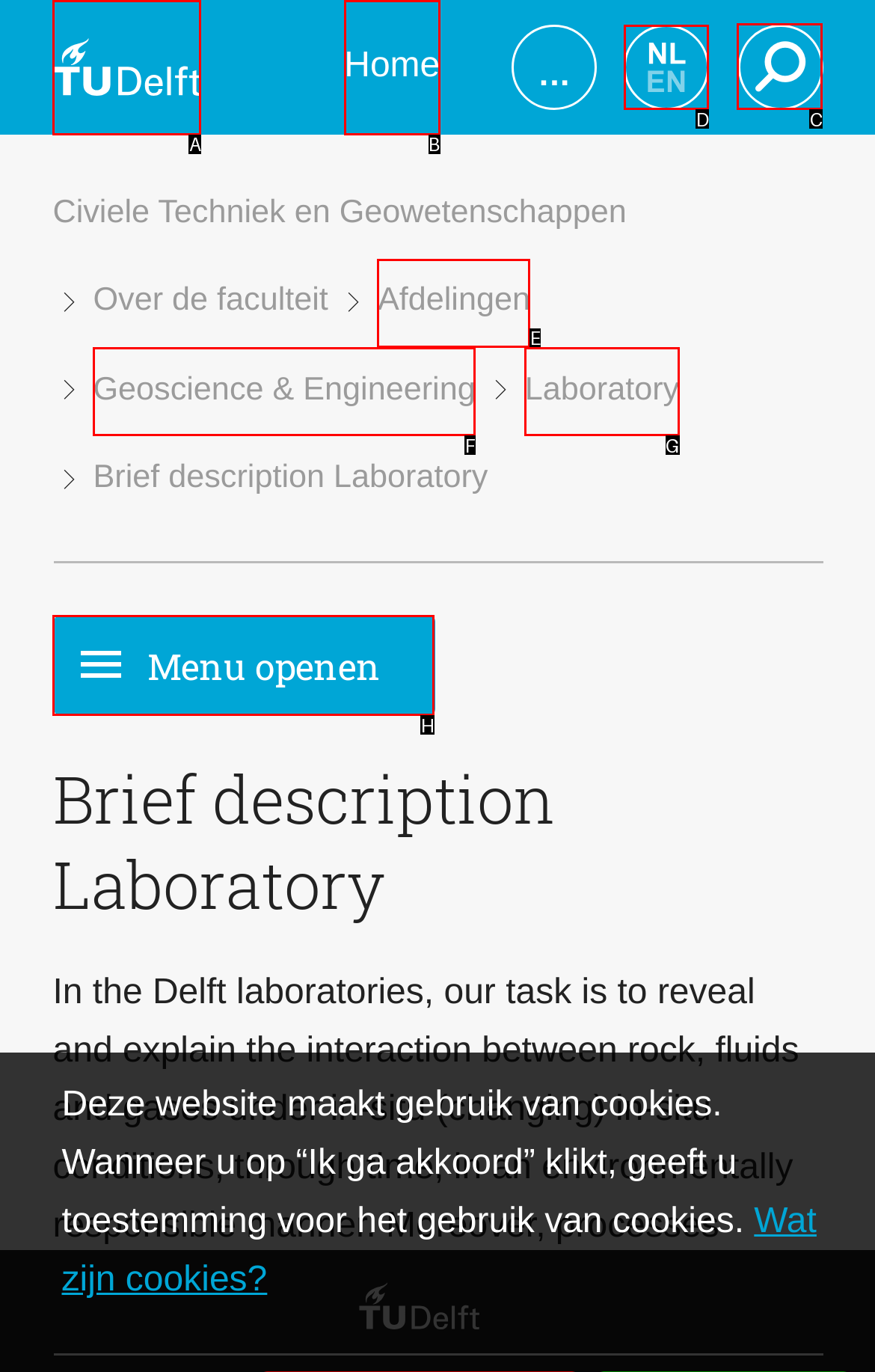Tell me the letter of the UI element I should click to accomplish the task: Switch to the English language based on the choices provided in the screenshot.

D